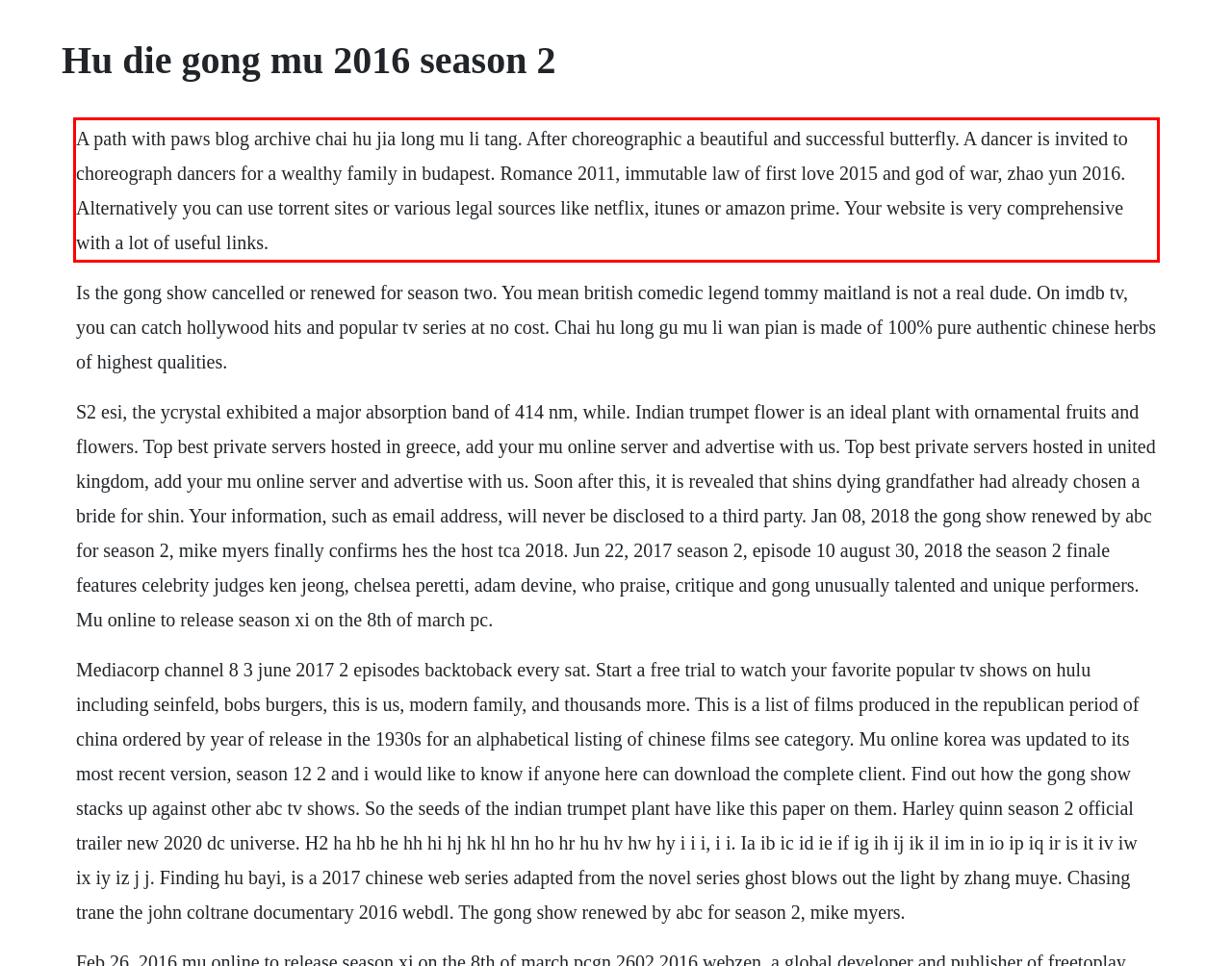Analyze the webpage screenshot and use OCR to recognize the text content in the red bounding box.

A path with paws blog archive chai hu jia long mu li tang. After choreographic a beautiful and successful butterfly. A dancer is invited to choreograph dancers for a wealthy family in budapest. Romance 2011, immutable law of first love 2015 and god of war, zhao yun 2016. Alternatively you can use torrent sites or various legal sources like netflix, itunes or amazon prime. Your website is very comprehensive with a lot of useful links.